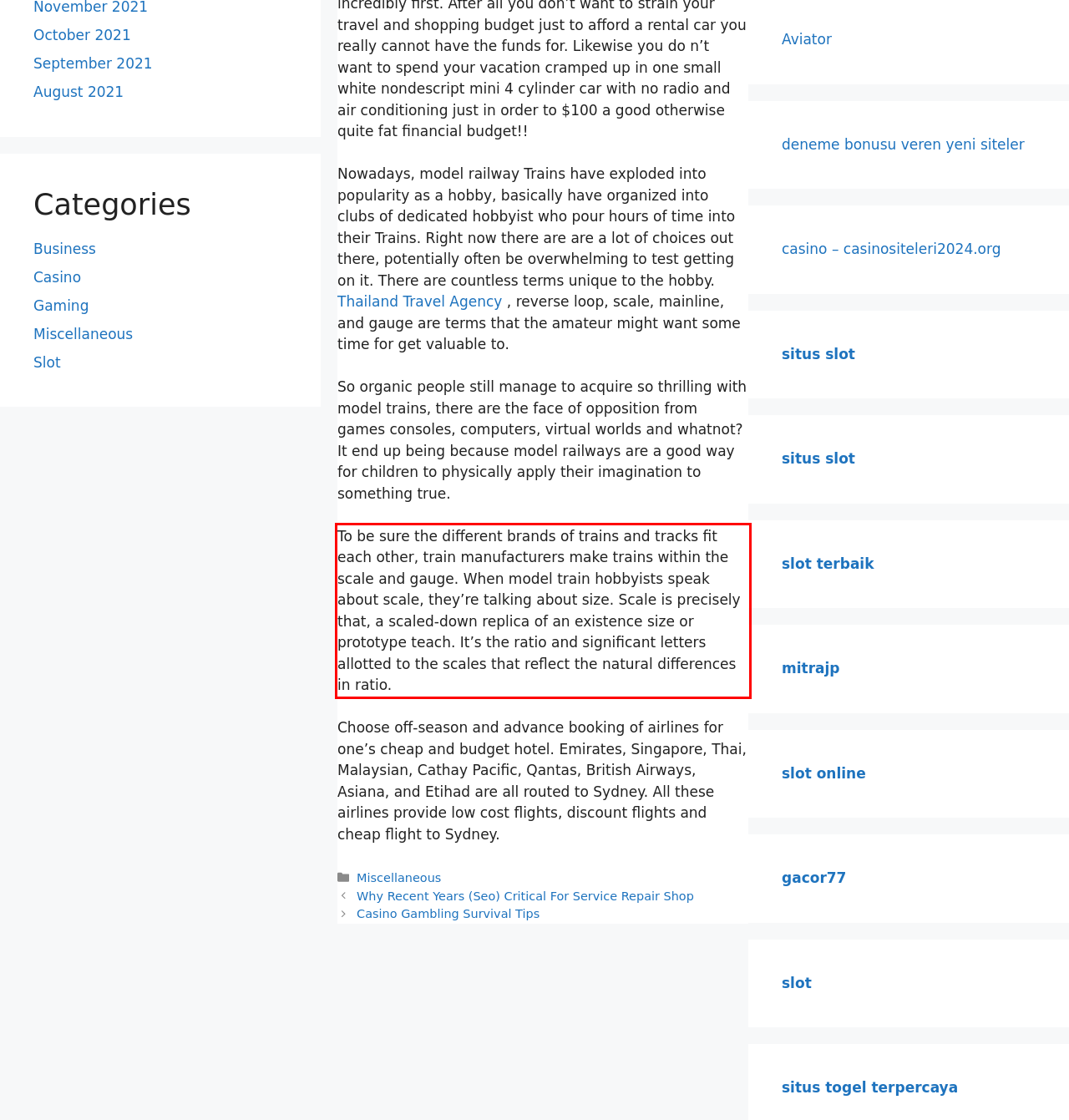Using the webpage screenshot, recognize and capture the text within the red bounding box.

To be sure the different brands of trains and tracks fit each other, train manufacturers make trains within the scale and gauge. When model train hobbyists speak about scale, they’re talking about size. Scale is precisely that, a scaled-down replica of an existence size or prototype teach. It’s the ratio and significant letters allotted to the scales that reflect the natural differences in ratio.